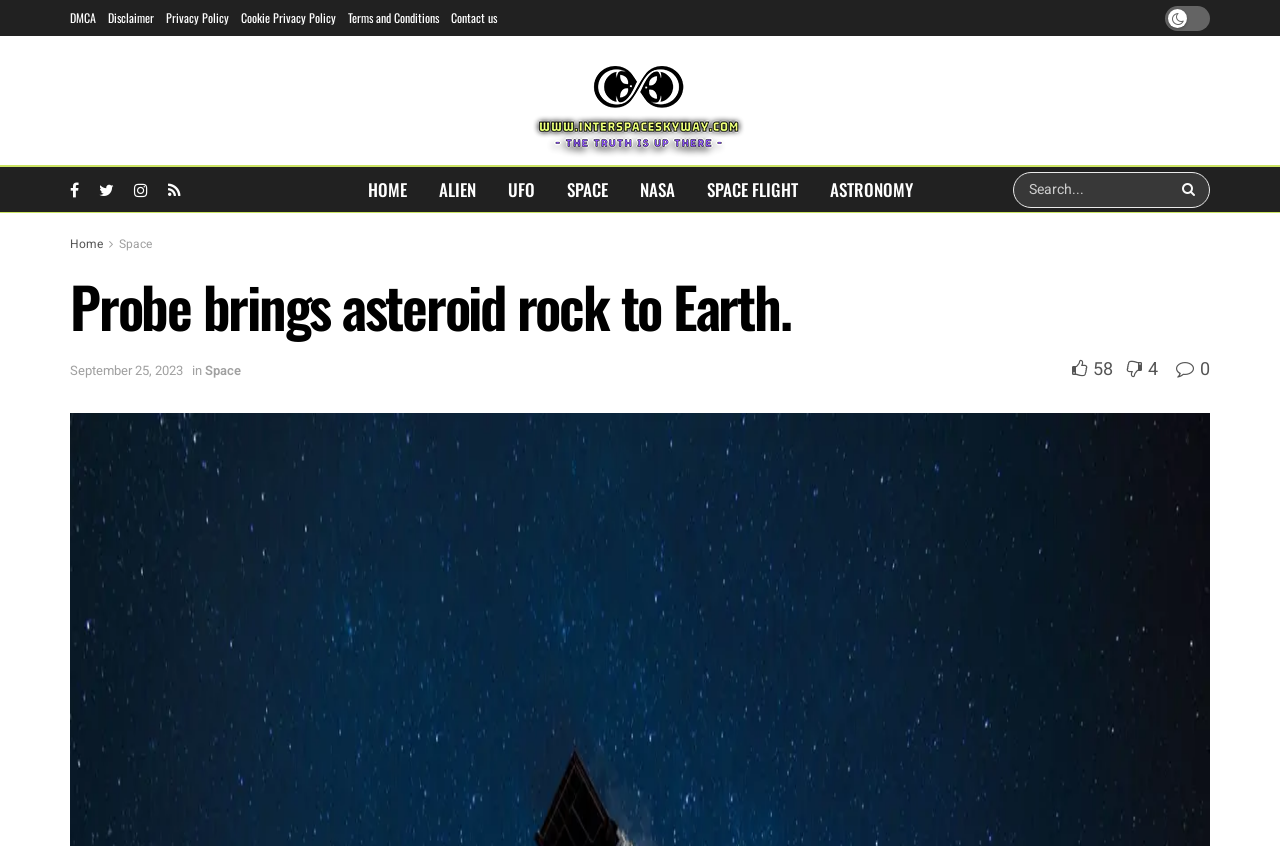Elaborate on the different components and information displayed on the webpage.

The webpage appears to be an article page from a space-themed website, Inter Space Sky Way. At the top, there are several links to pages such as DMCA, Disclaimer, Privacy Policy, and Terms and Conditions, aligned horizontally and taking up a small portion of the top section. 

Below these links, there is a prominent link to the website's homepage, Inter Space Sky Way, accompanied by an image of the same name. To the right of this link, there are several social media links represented by icons.

Further down, there is a navigation menu with links to various sections of the website, including HOME, ALIEN, UFO, SPACE, NASA, SPACE FLIGHT, and ASTRONOMY. Next to this menu, there is a search bar with a placeholder text "Search..." and a search button.

Below the navigation menu, there is a heading that reads "Probe brings asteroid rock to Earth." This is likely the title of the article. The article's publication date, September 25, 2023, is displayed below the title, along with a category link labeled "Space". 

At the bottom right corner of the page, there are three links with icons, possibly representing the number of views, comments, or shares of the article.